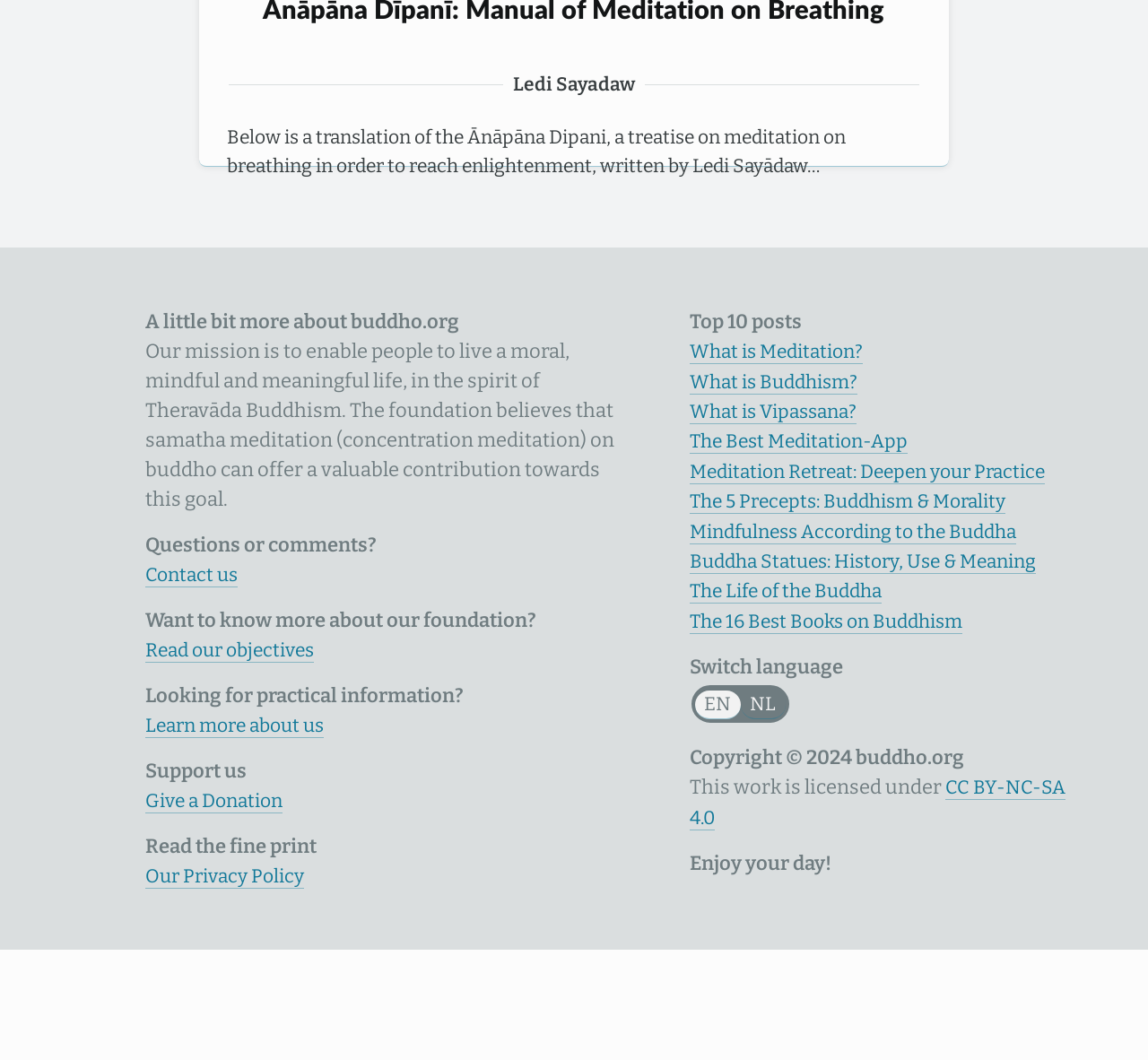Find the bounding box coordinates of the clickable element required to execute the following instruction: "Click on the 'Home' link". Provide the coordinates as four float numbers between 0 and 1, i.e., [left, top, right, bottom].

None